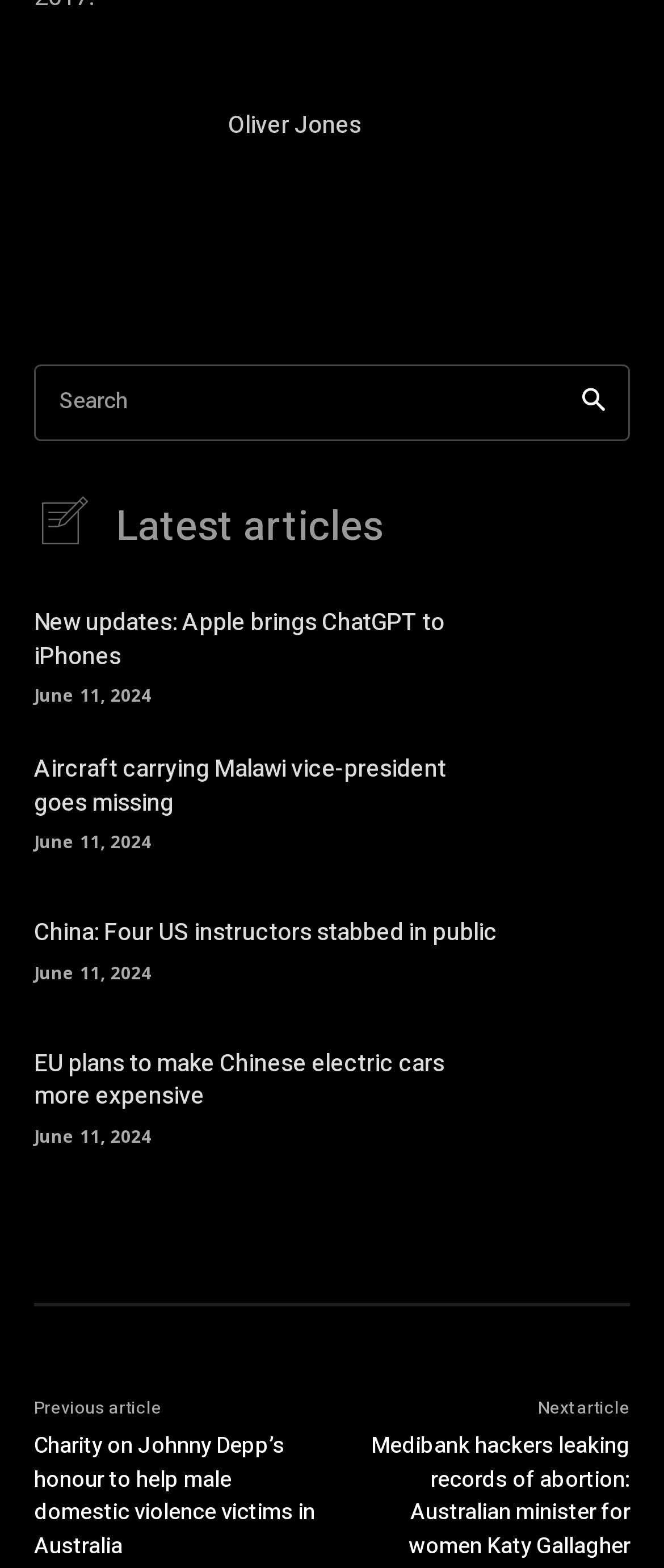Find the bounding box coordinates of the area to click in order to follow the instruction: "View the article about the missing aircraft in Malawi".

[0.787, 0.474, 0.949, 0.546]